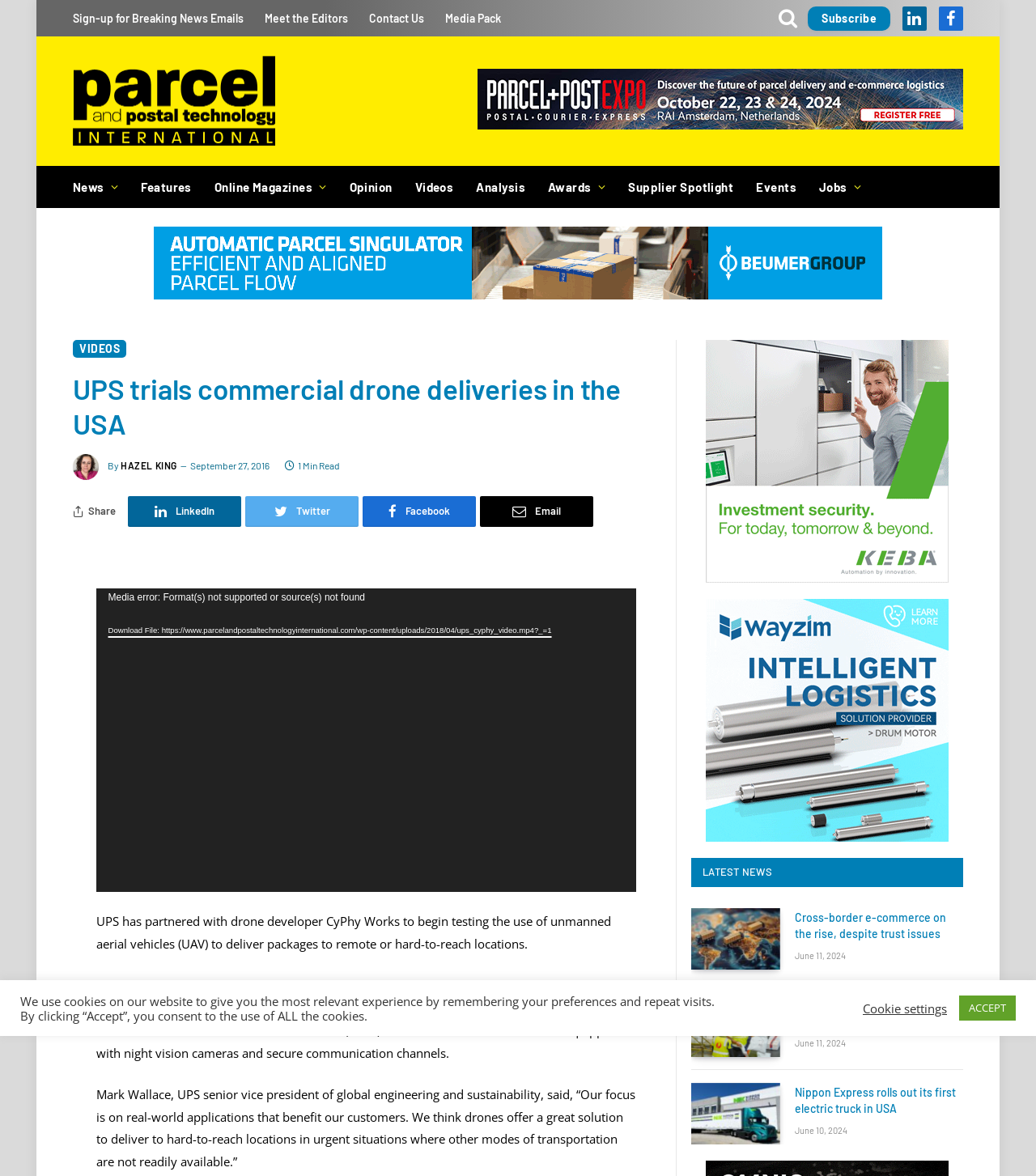Identify the bounding box of the HTML element described here: "Download File: https://www.parcelandpostaltechnologyinternational.com/wp-content/uploads/2018/04/ups_cyphy_video.mp4?_=1". Provide the coordinates as four float numbers between 0 and 1: [left, top, right, bottom].

[0.093, 0.53, 0.614, 0.543]